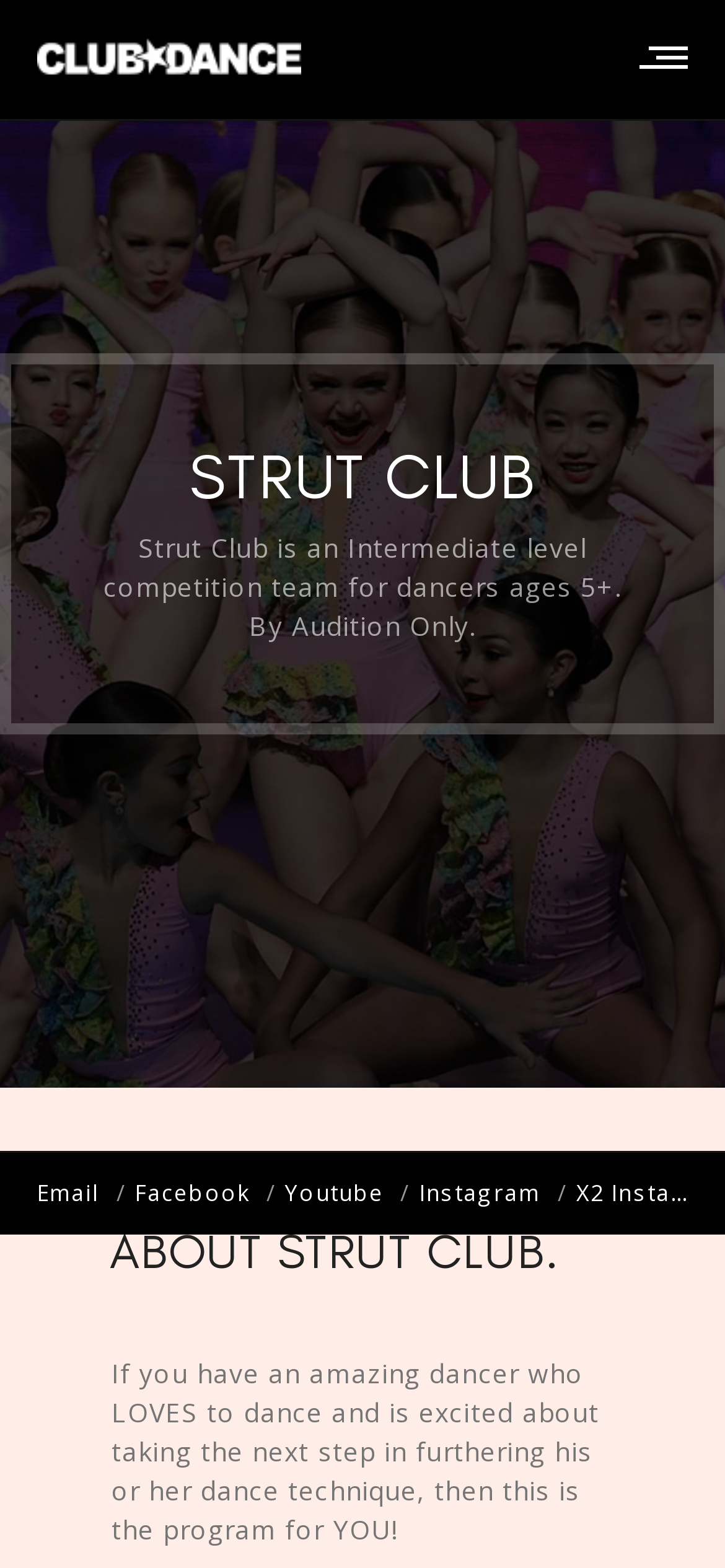What is the name of the competition team?
Look at the image and respond with a single word or a short phrase.

Strut Club